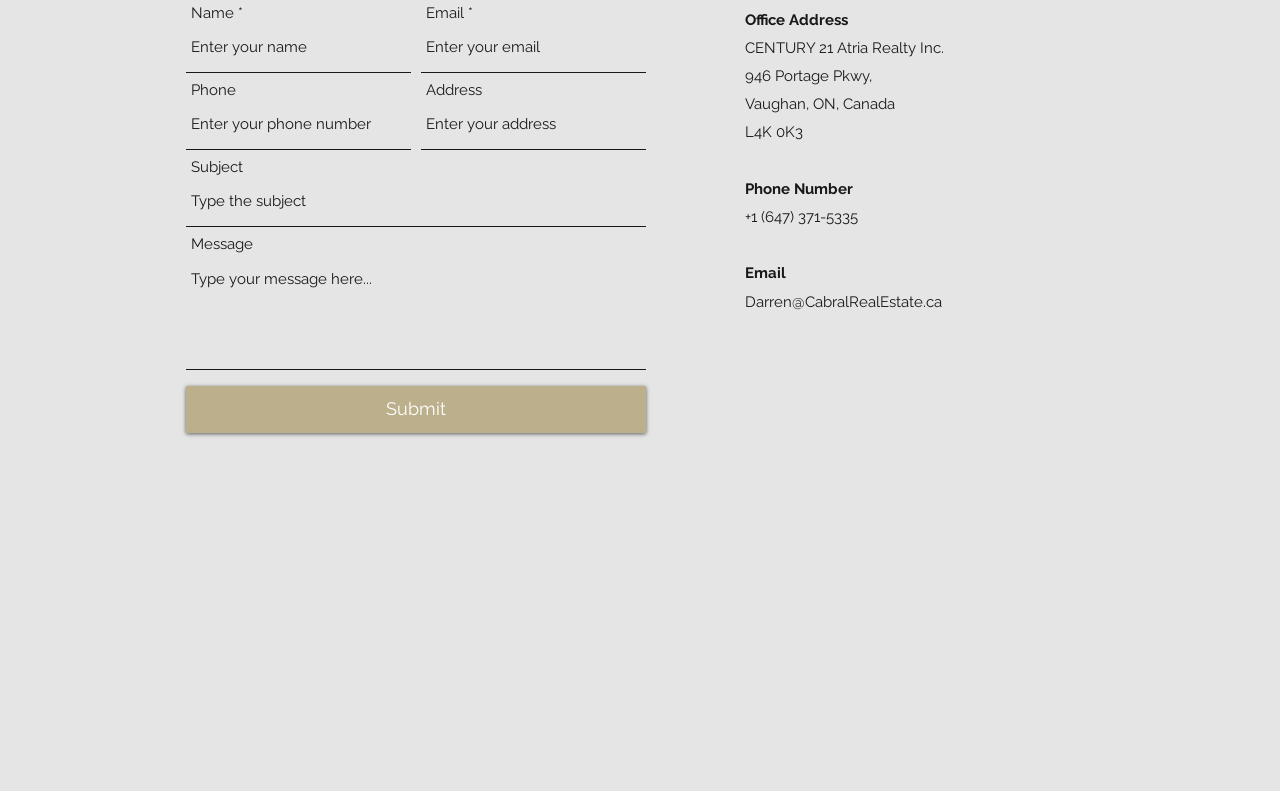Answer the question using only one word or a concise phrase: What is the email address?

Darren@CabralRealEstate.ca